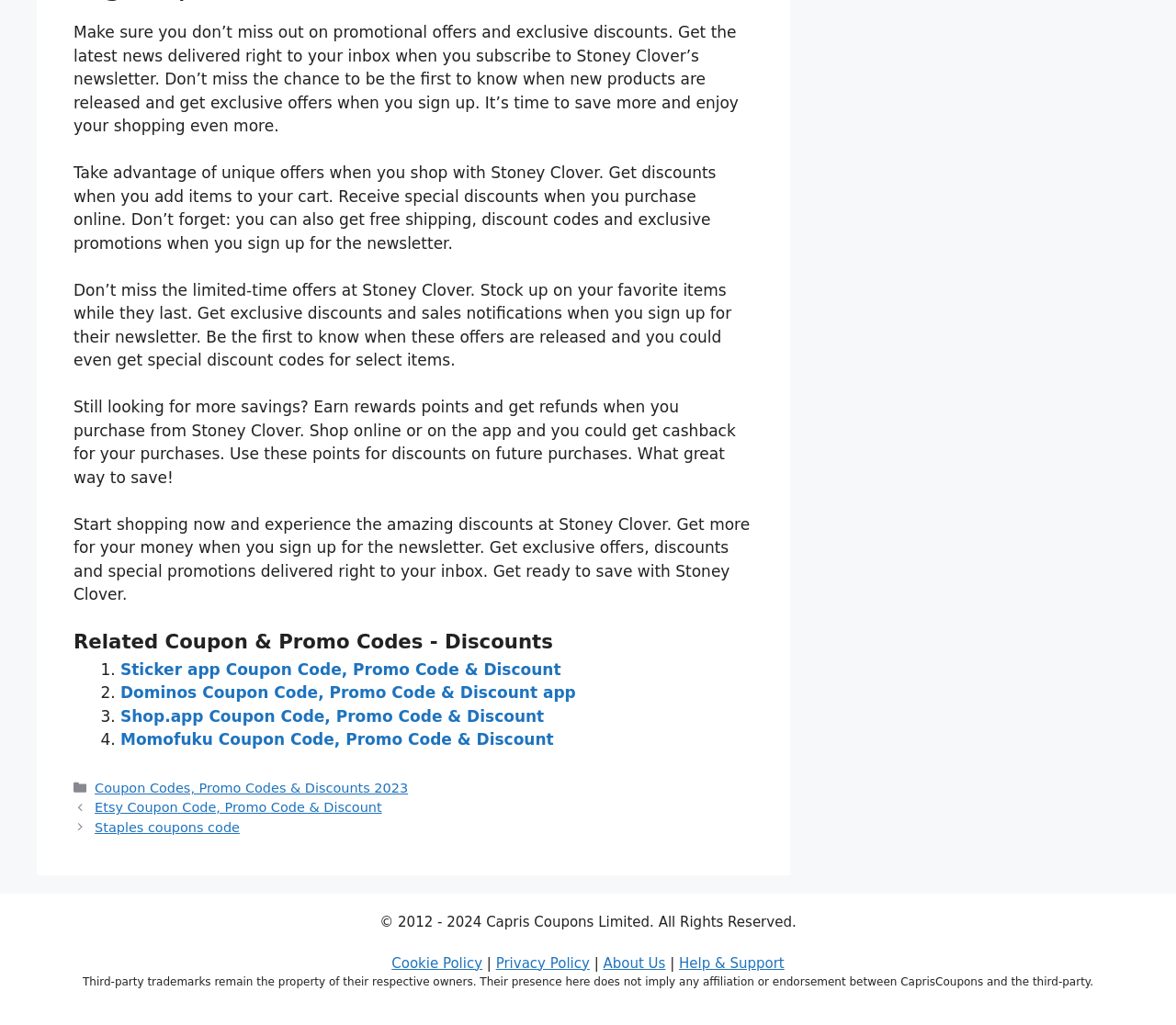Bounding box coordinates should be in the format (top-left x, top-left y, bottom-right x, bottom-right y) and all values should be floating point numbers between 0 and 1. Determine the bounding box coordinate for the UI element described as: About Us

[0.513, 0.931, 0.566, 0.948]